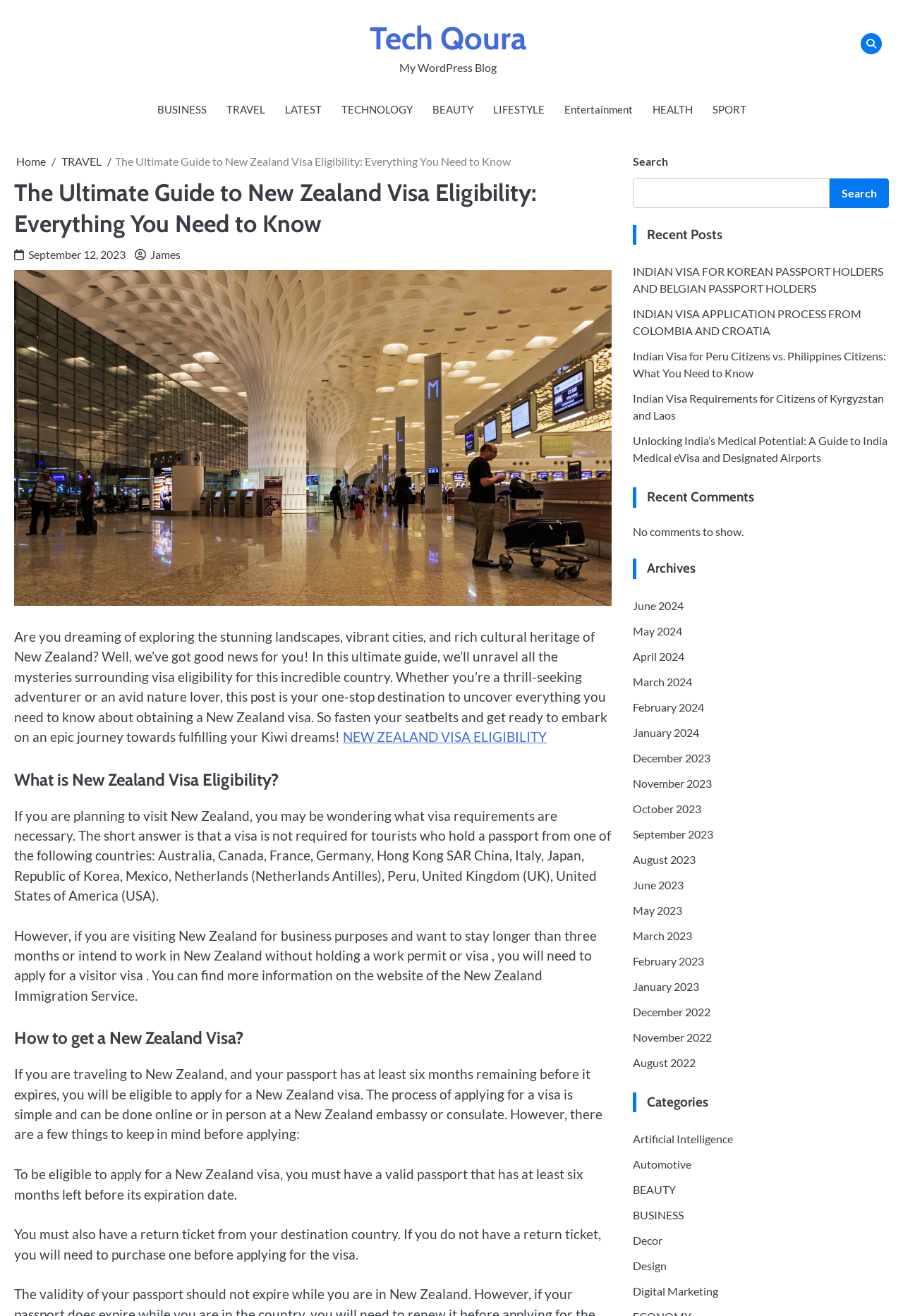Please provide a detailed answer to the question below based on the screenshot: 
What is the purpose of the New Zealand visa?

Based on the webpage content, it is clear that the New Zealand visa is required for individuals who want to visit or work in New Zealand. The webpage provides information on the eligibility criteria and the application process for obtaining a New Zealand visa.